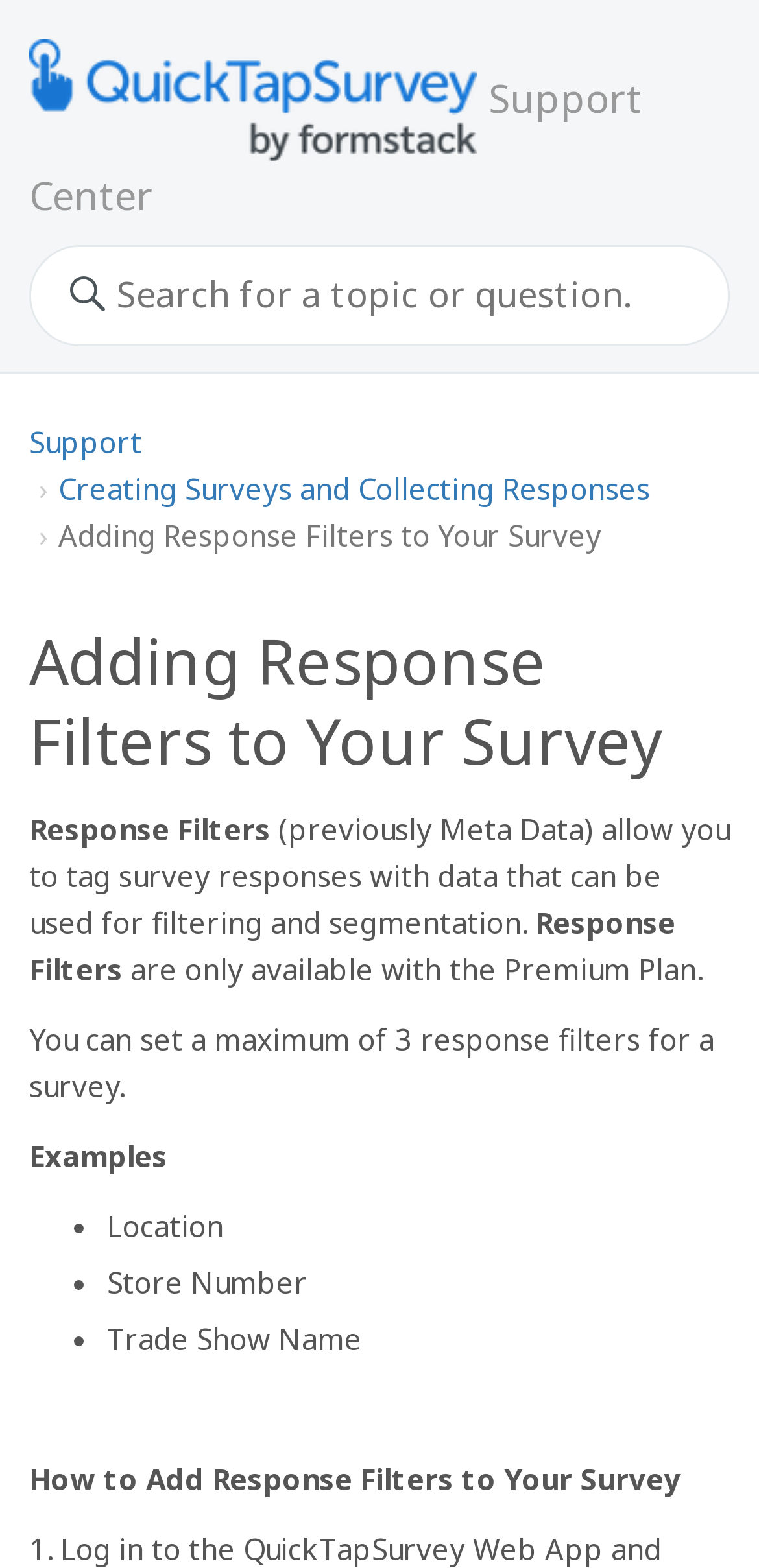Using the details in the image, give a detailed response to the question below:
What is required to use response filters?

According to the webpage, response filters are only available with the Premium Plan, which means users need to have a premium subscription to use this feature.